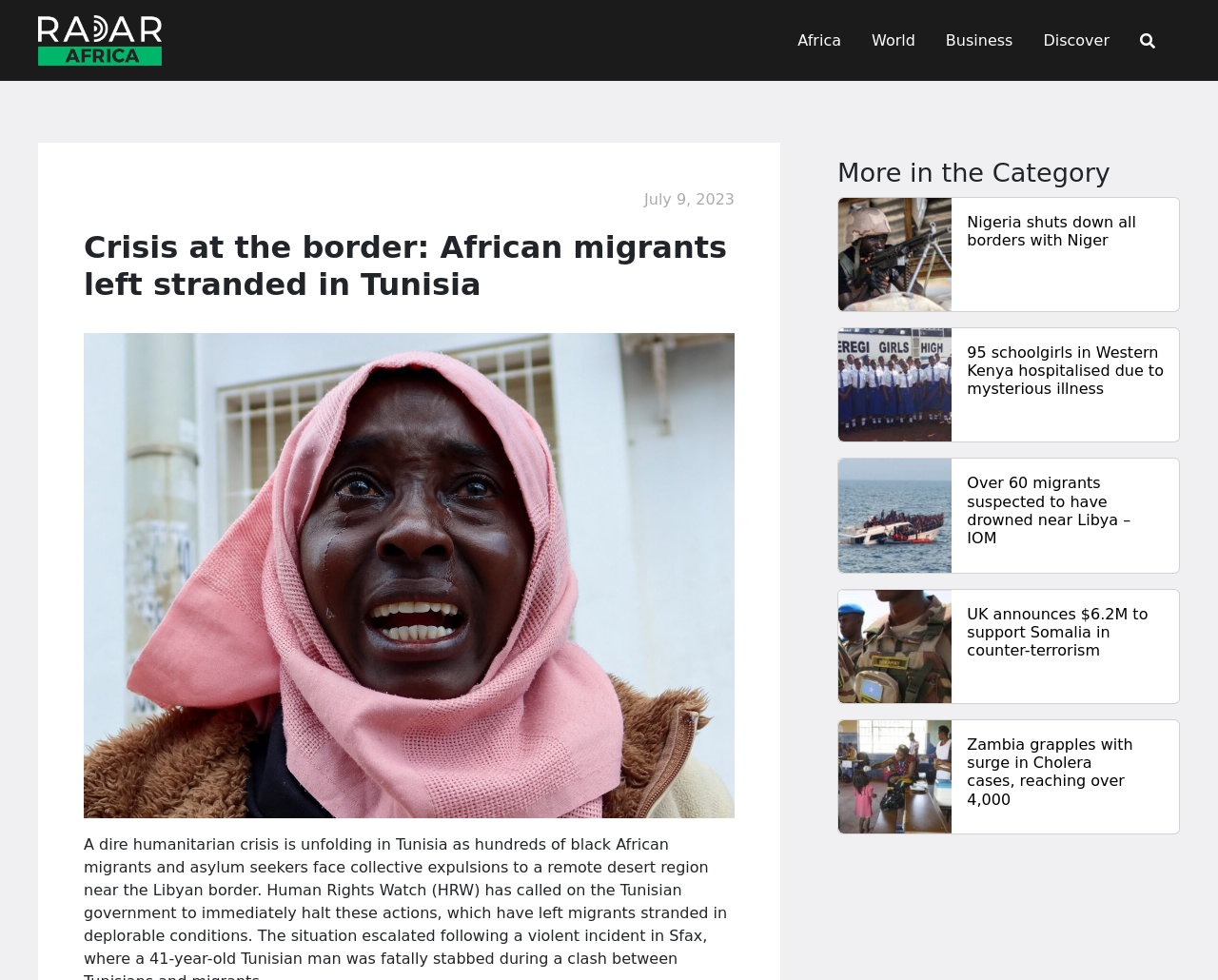Based on the element description alt="Radar Africa", identify the bounding box coordinates for the UI element. The coordinates should be in the format (top-left x, top-left y, bottom-right x, bottom-right y) and within the 0 to 1 range.

[0.031, 0.031, 0.133, 0.05]